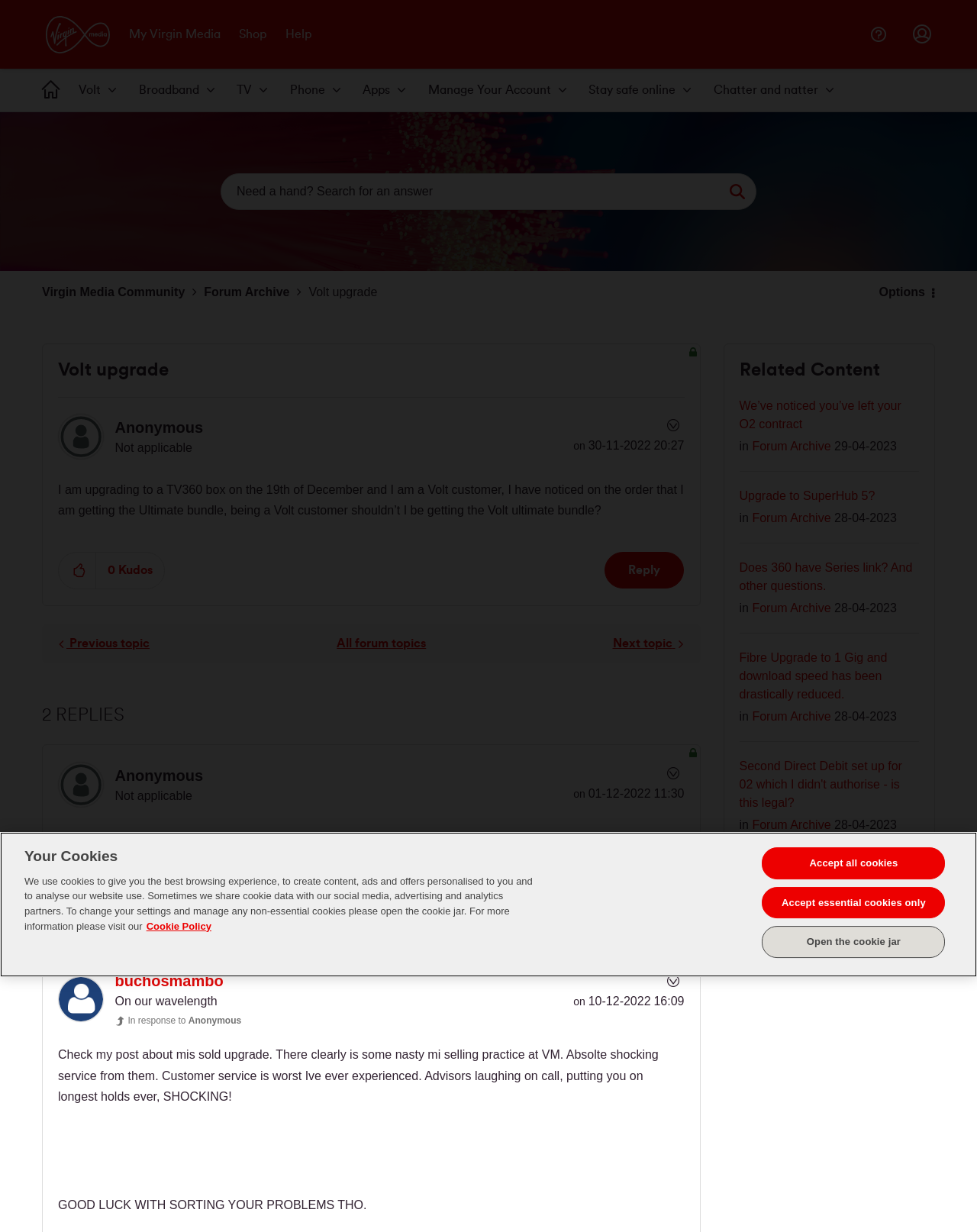Bounding box coordinates are specified in the format (top-left x, top-left y, bottom-right x, bottom-right y). All values are floating point numbers bounded between 0 and 1. Please provide the bounding box coordinate of the region this sentence describes: name="submitContext" value="Search"

[0.737, 0.141, 0.773, 0.17]